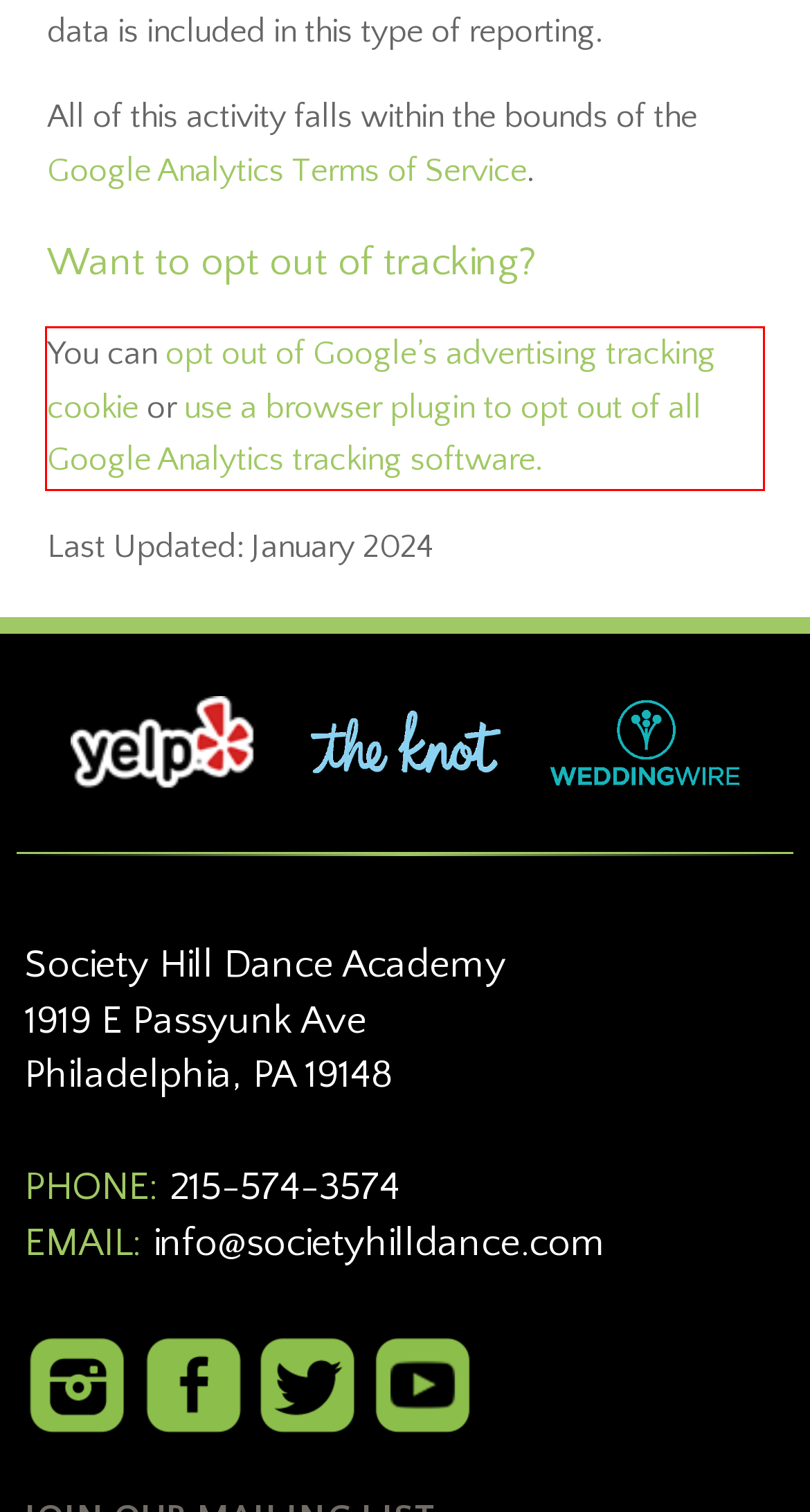Please extract the text content within the red bounding box on the webpage screenshot using OCR.

You can opt out of Google’s advertising tracking cookie or use a browser plugin to opt out of all Google Analytics tracking software.